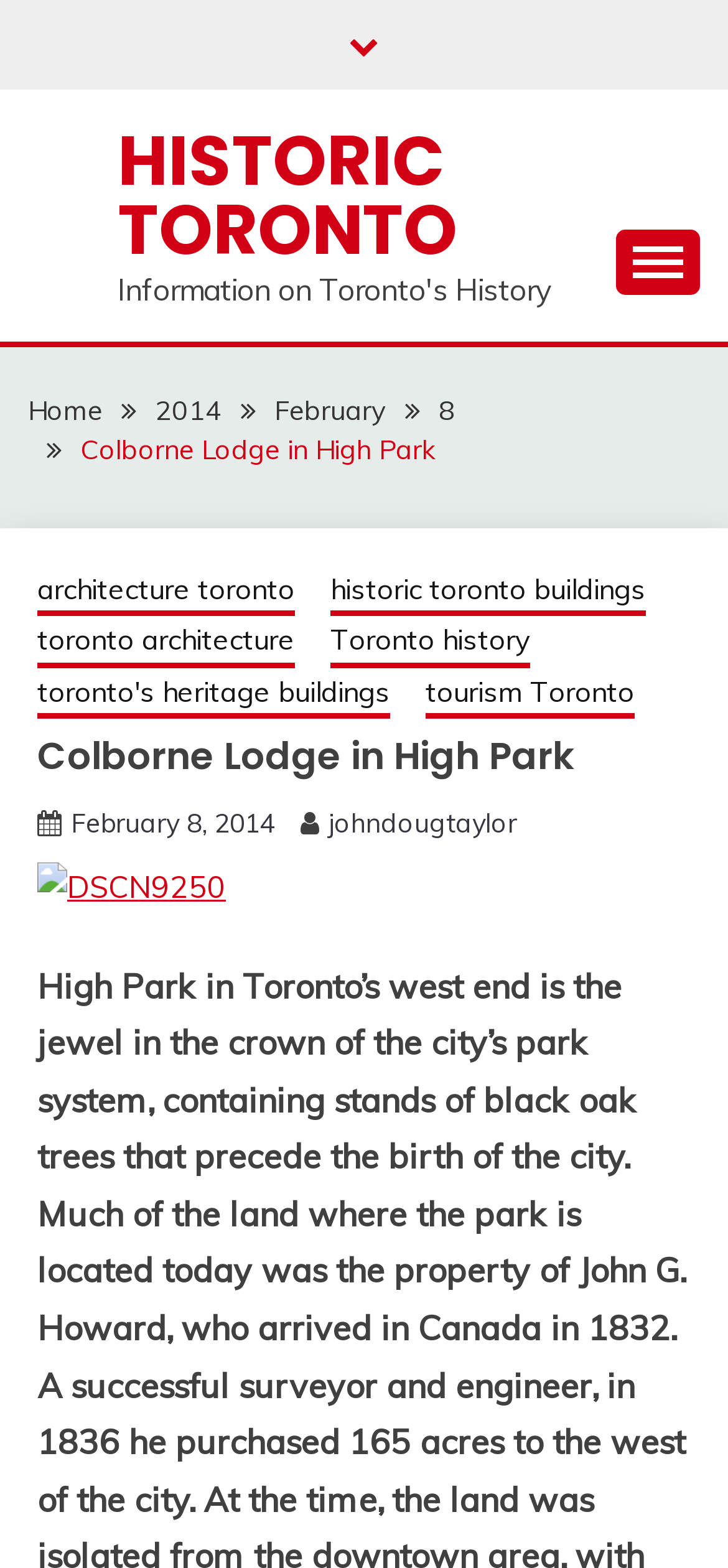Can you specify the bounding box coordinates for the region that should be clicked to fulfill this instruction: "Expand the primary menu".

[0.846, 0.146, 0.962, 0.188]